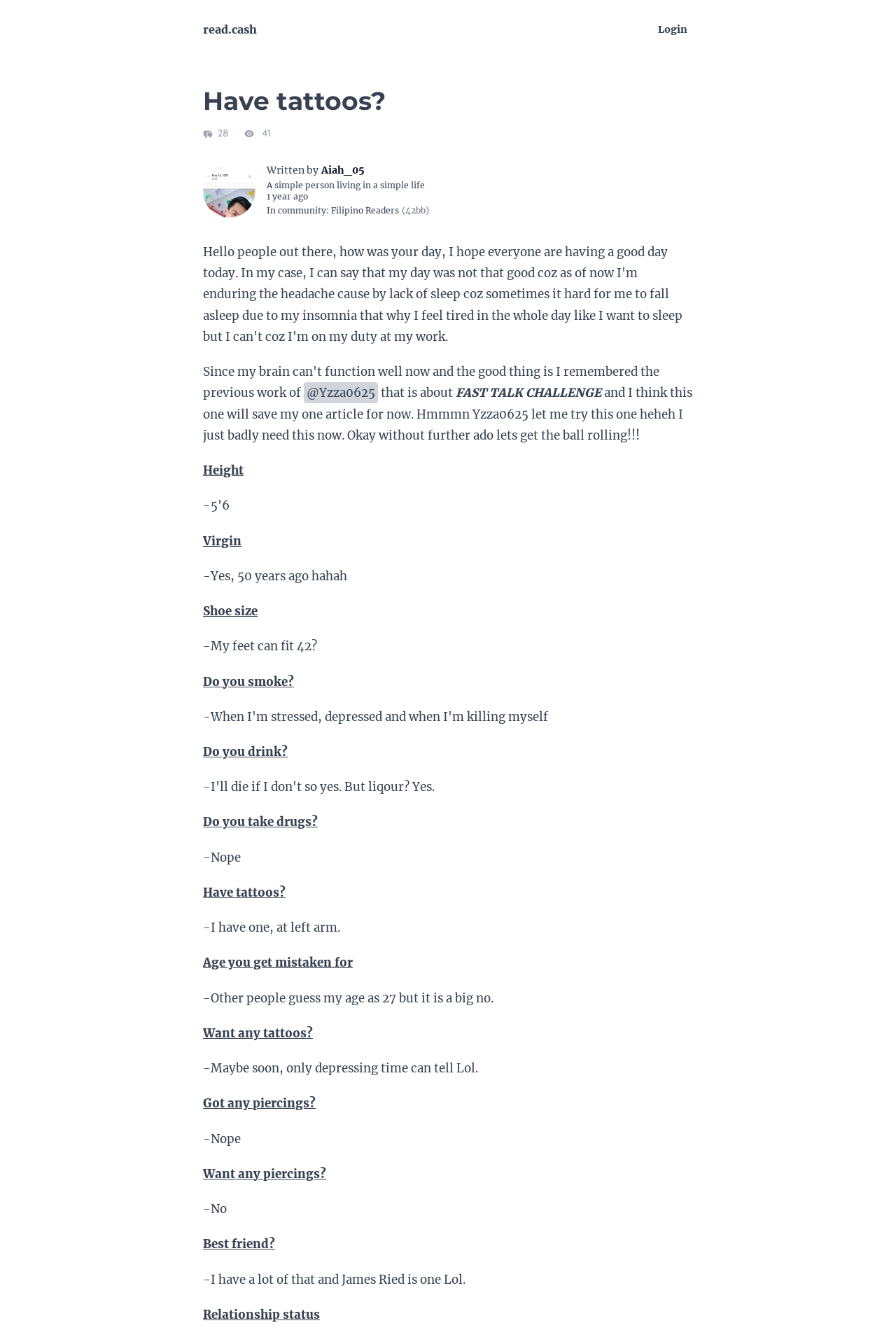Using the information in the image, could you please answer the following question in detail:
Who wrote the article?

I found the author of the article by looking at the text content of the webpage. The author is mentioned as 'Aiah_05' which is written next to the avatar image.